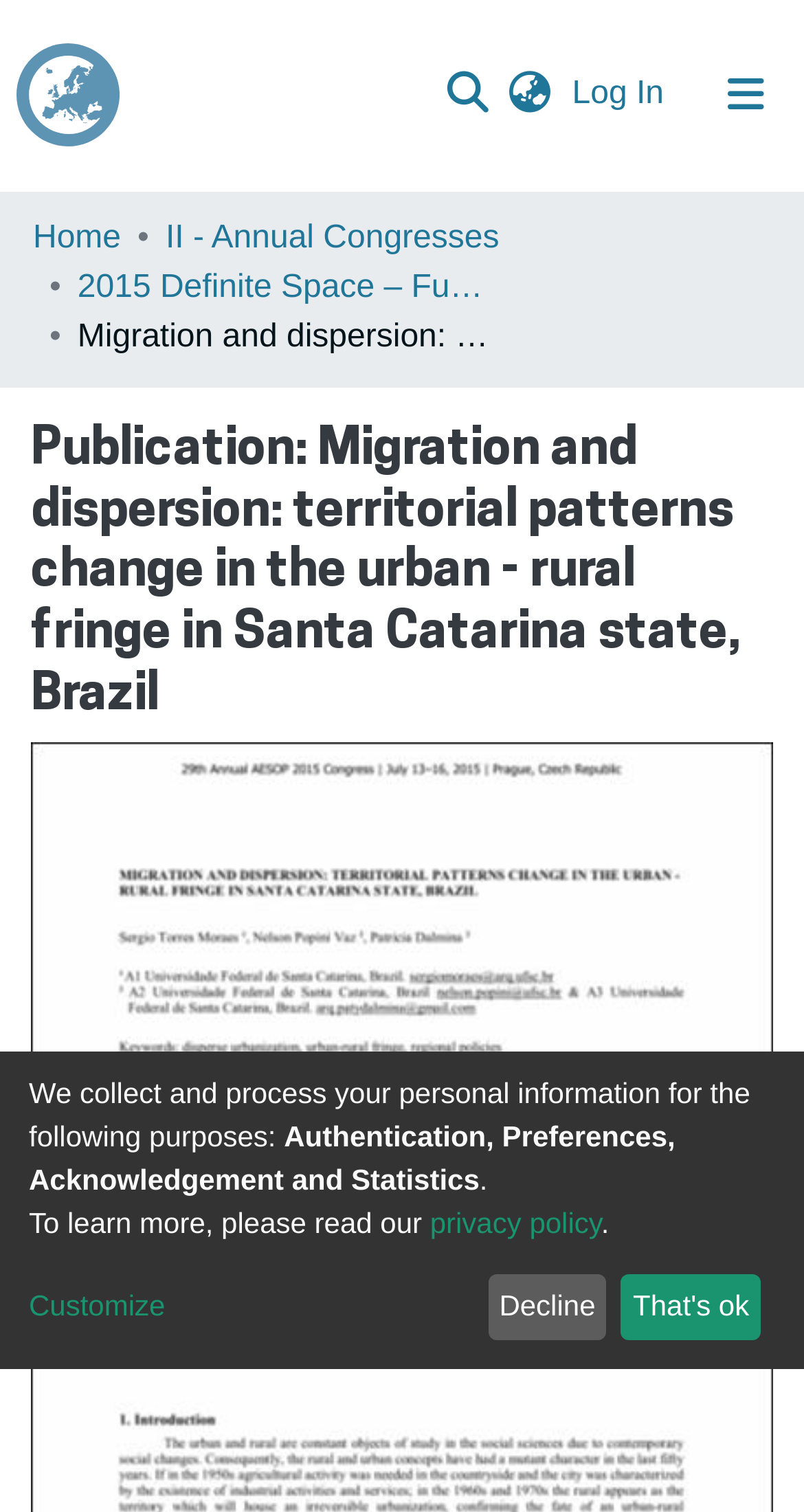Based on the image, provide a detailed response to the question:
What is the purpose of collecting personal information?

The purpose of collecting personal information can be found in the static text element with the text 'We collect and process your personal information for the following purposes: Authentication, Preferences, Acknowledgement and Statistics'.